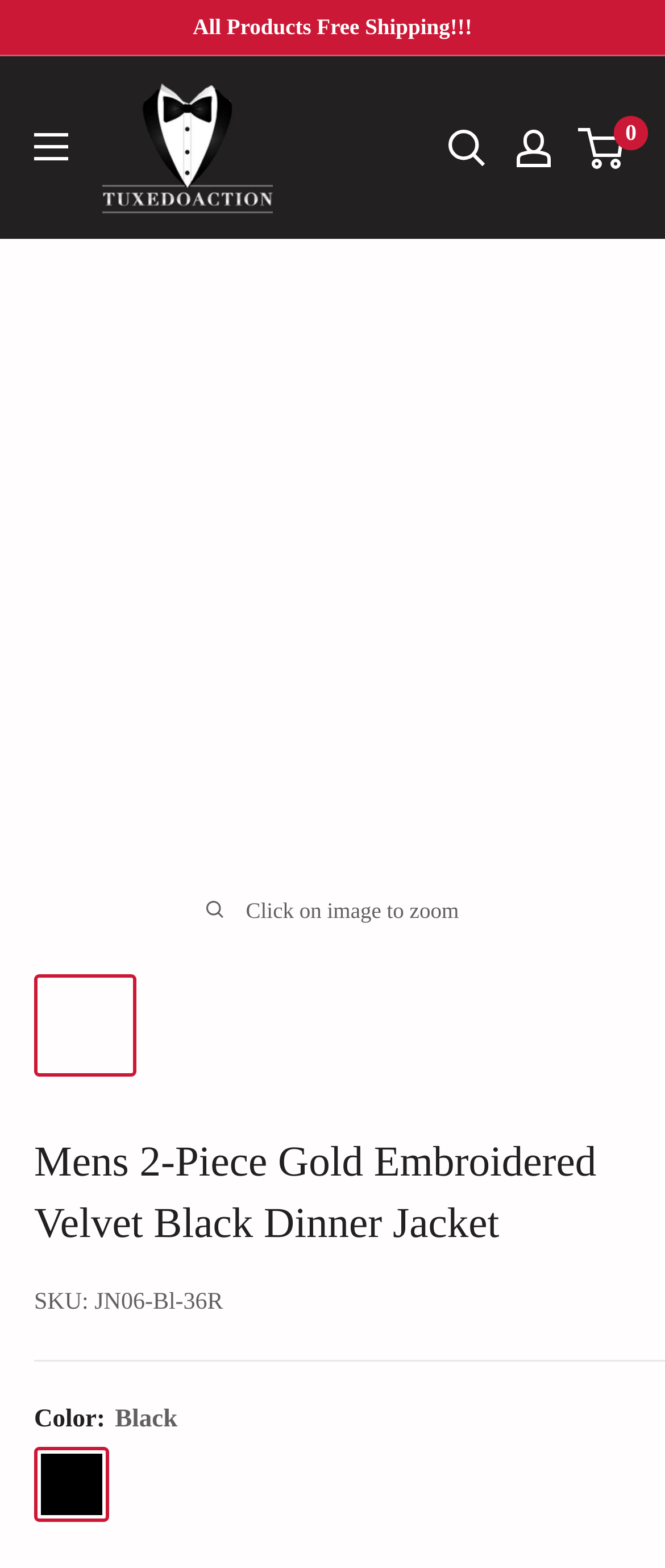What is the purpose of the 'Open search' link?
Offer a detailed and exhaustive answer to the question.

The 'Open search' link is likely to open a search function on the website, allowing users to search for products or other content on the website.